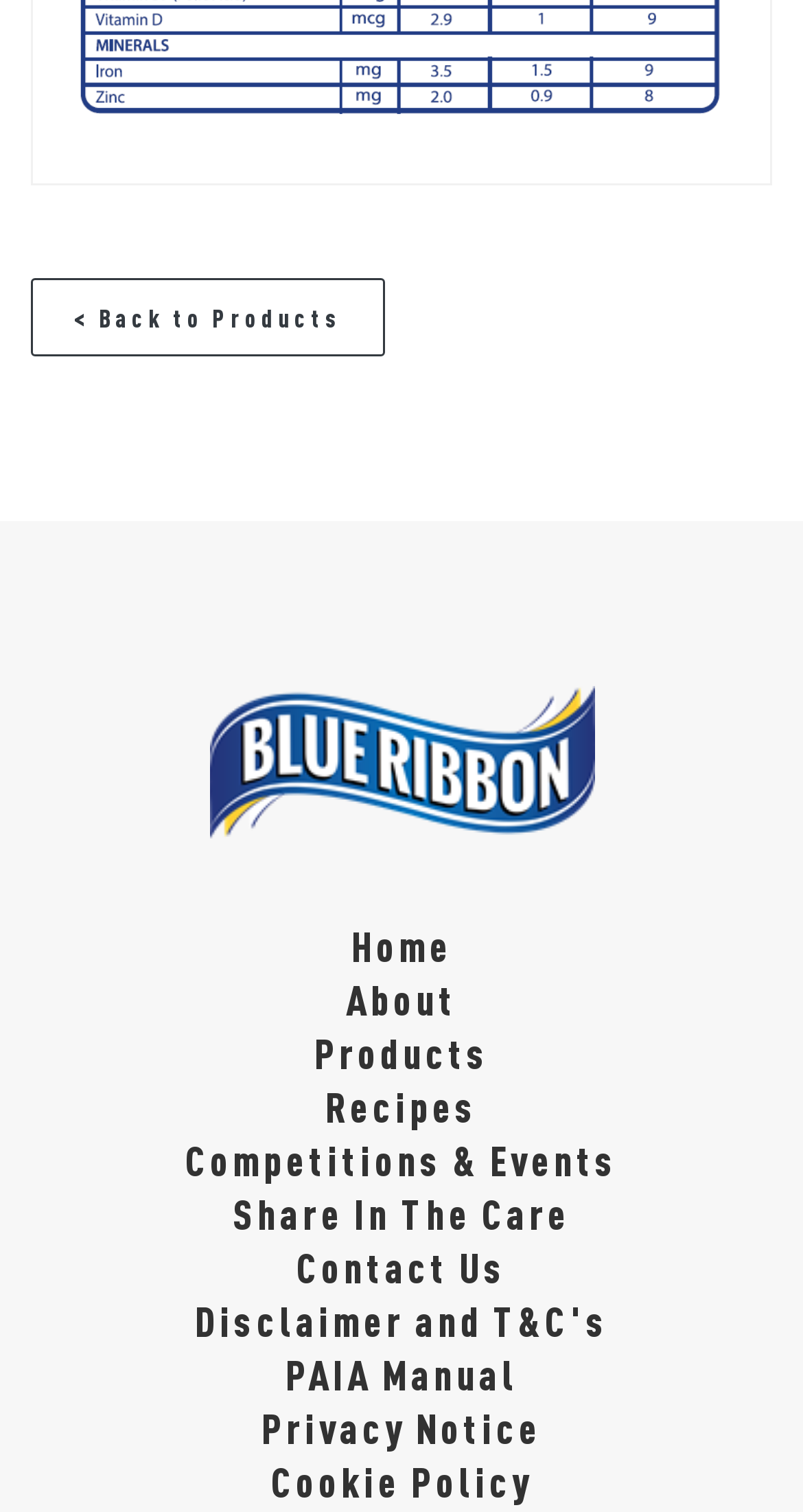Can you specify the bounding box coordinates for the region that should be clicked to fulfill this instruction: "contact the company".

[0.369, 0.822, 0.631, 0.854]